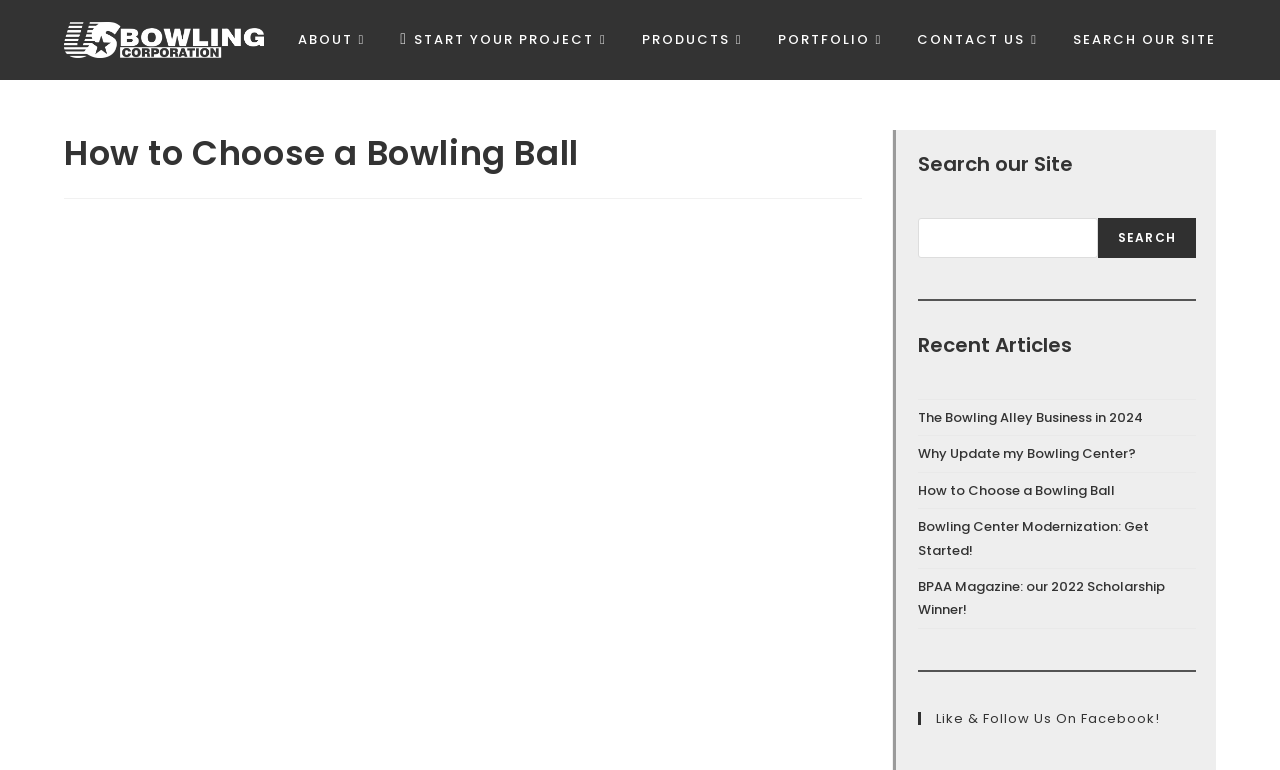Locate the bounding box coordinates of the element that should be clicked to fulfill the instruction: "Click on the US Bowling Corporation link".

[0.05, 0.036, 0.206, 0.065]